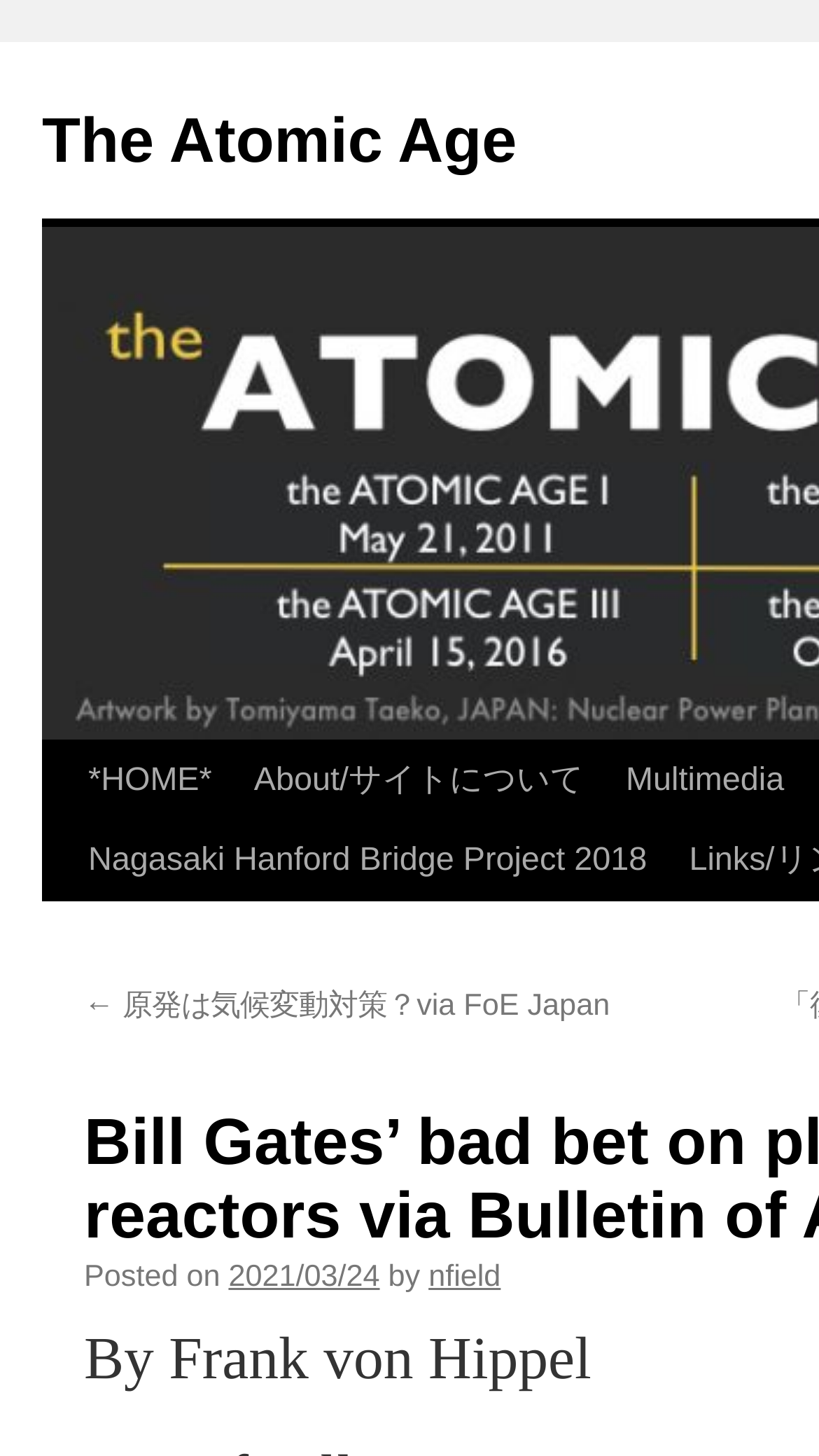Who is the author of the article?
Please answer the question as detailed as possible based on the image.

I found a StaticText element with the text 'By Frank von Hippel' which indicates that Frank von Hippel is the author of the article.